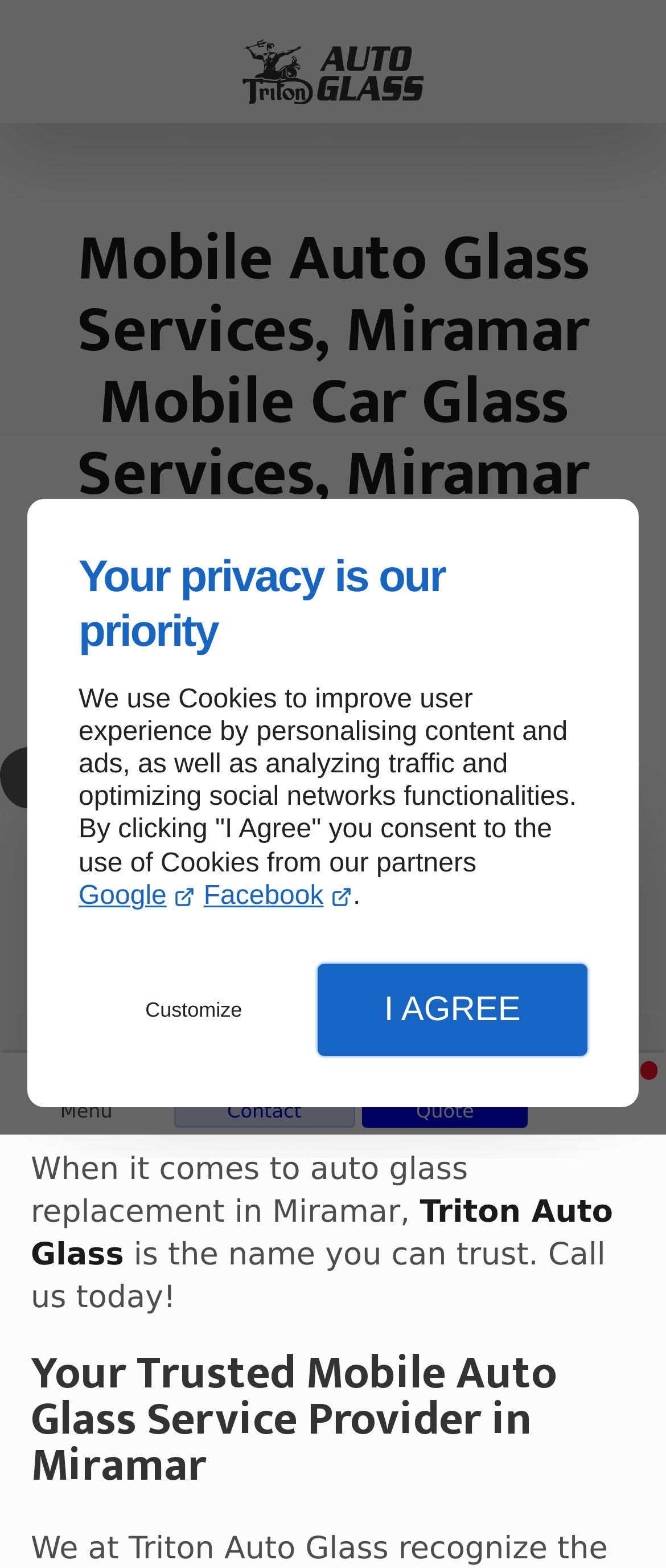Find the bounding box coordinates of the element to click in order to complete this instruction: "Customize cookie settings". The bounding box coordinates must be four float numbers between 0 and 1, denoted as [left, top, right, bottom].

[0.118, 0.62, 0.464, 0.668]